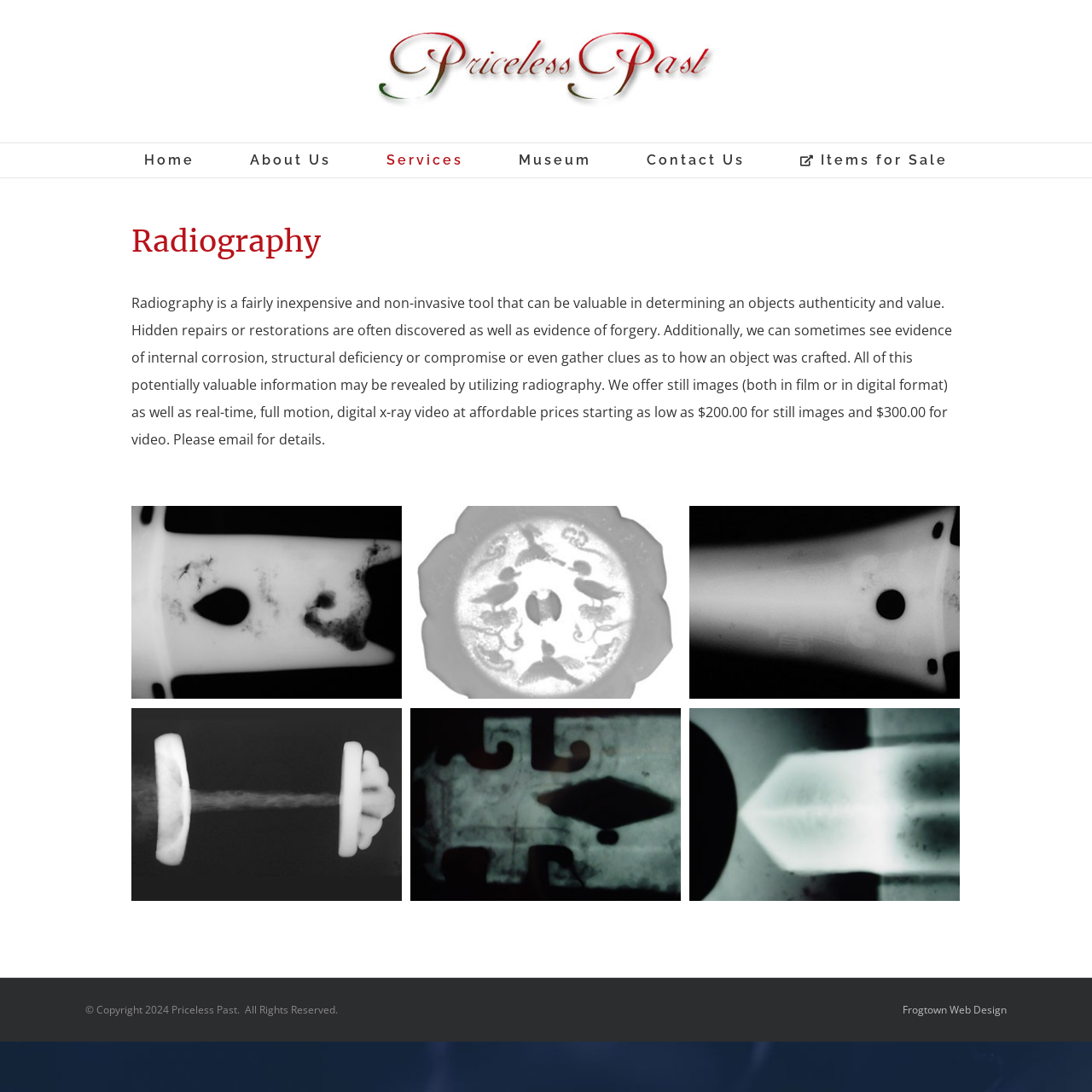Locate the bounding box coordinates of the clickable element to fulfill the following instruction: "Click the 'Services' menu item". Provide the coordinates as four float numbers between 0 and 1 in the format [left, top, right, bottom].

[0.354, 0.131, 0.424, 0.162]